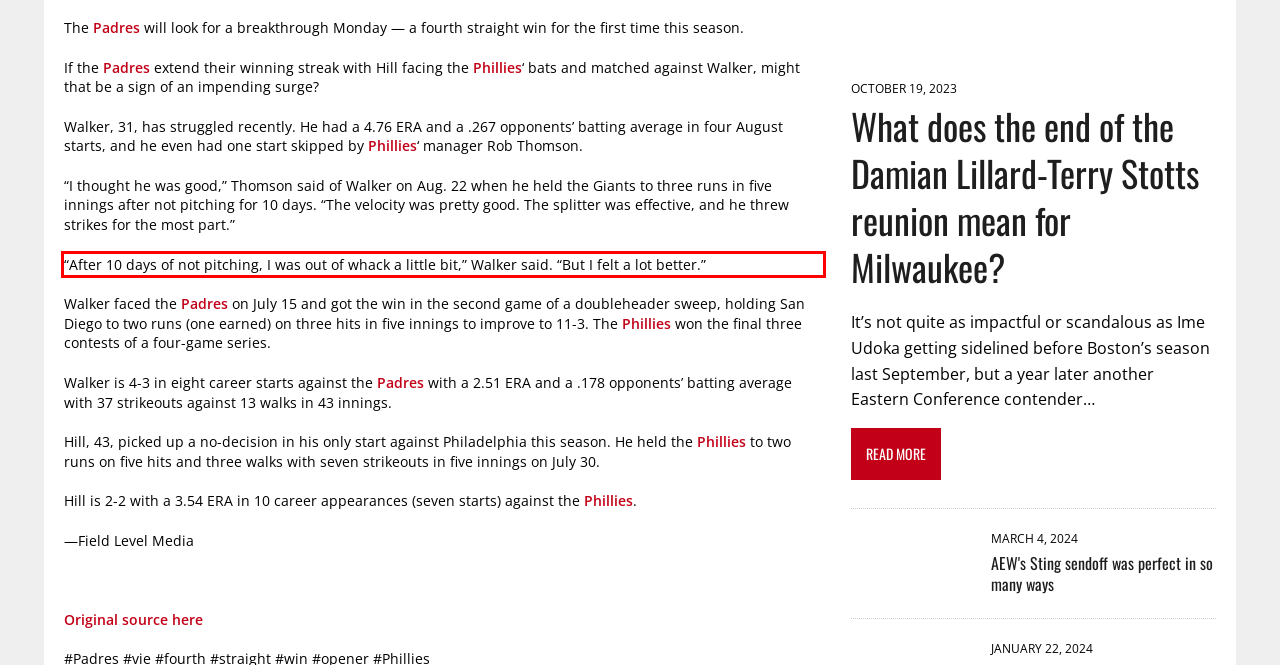With the provided screenshot of a webpage, locate the red bounding box and perform OCR to extract the text content inside it.

“After 10 days of not pitching, I was out of whack a little bit,” Walker said. “But I felt a lot better.”